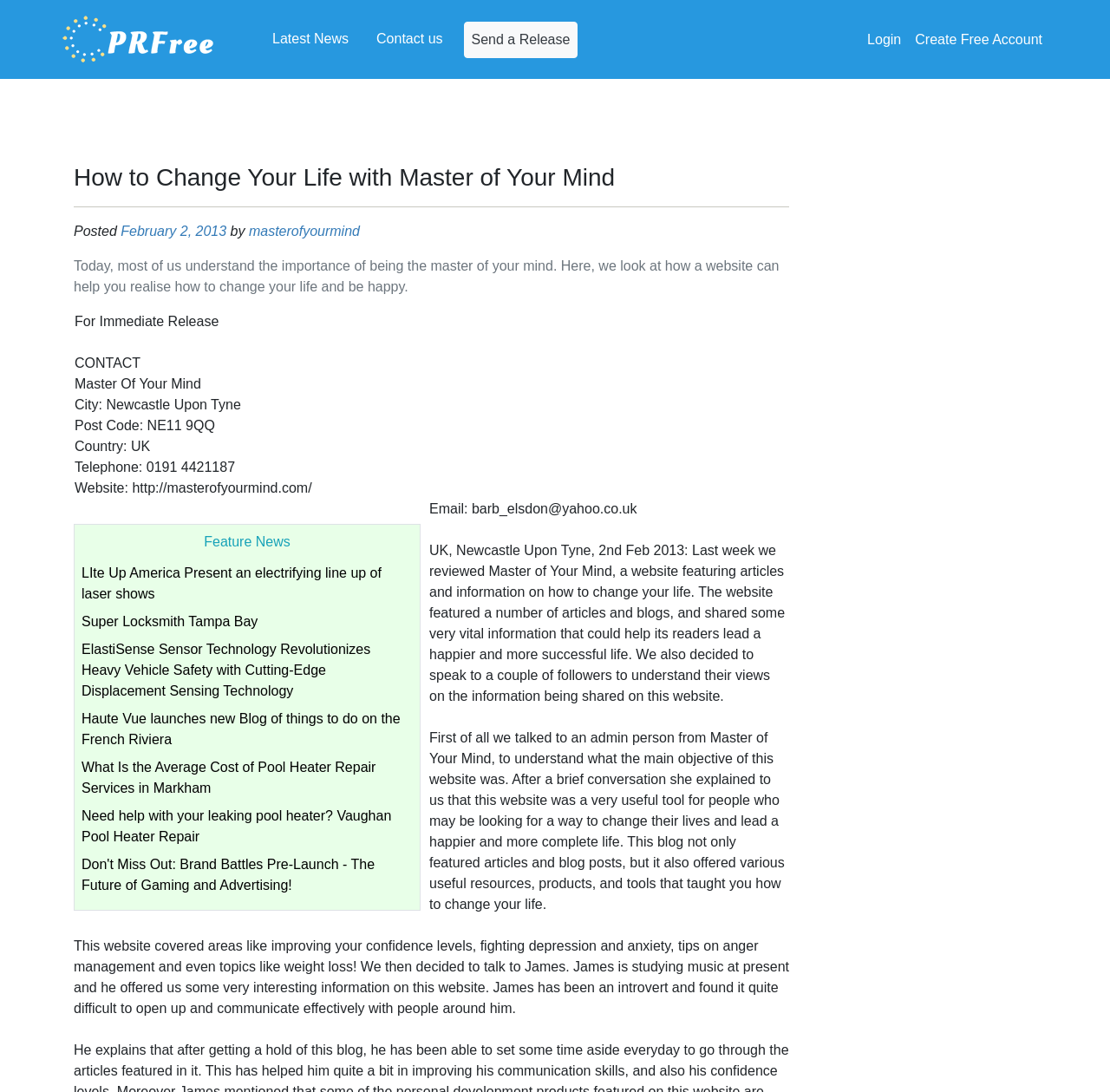Determine the bounding box coordinates of the region that needs to be clicked to achieve the task: "Click on 'Contact us' link".

[0.333, 0.019, 0.405, 0.051]